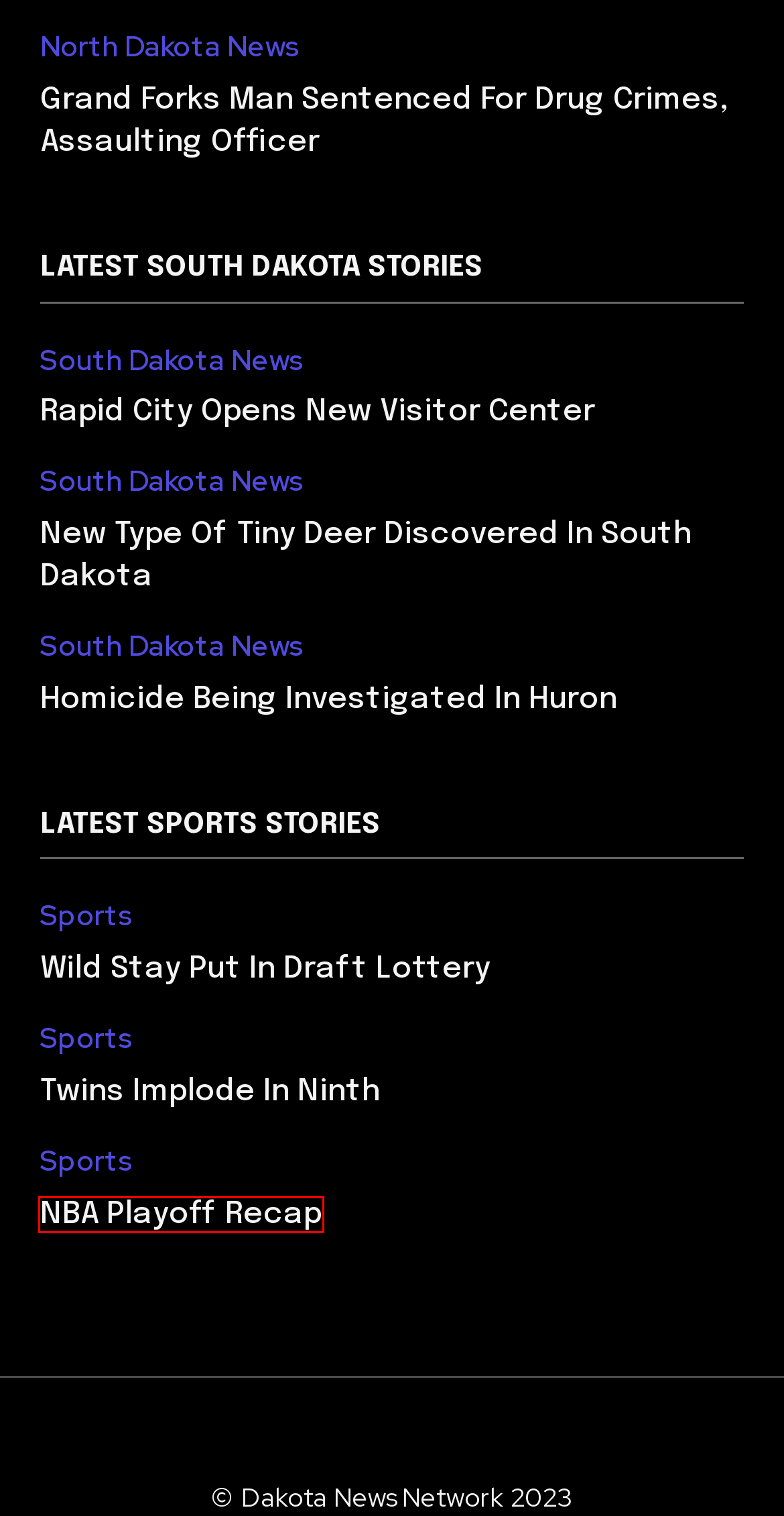You have a screenshot of a webpage with a red bounding box around an element. Select the webpage description that best matches the new webpage after clicking the element within the red bounding box. Here are the descriptions:
A. Bismarck Man Arrested For Attempted Murder | Dakota News Network
B. South Dakota News | Dakota News Network
C. Twins Implode In Ninth | Dakota News Network
D. Wild Stay Put In Draft Lottery | Dakota News Network
E. Ag News | Dakota News Network
F. New Type Of Tiny Deer Discovered In South Dakota | Dakota News Network
G. Rapid City Opens New Visitor Center | Dakota News Network
H. NBA Playoff Recap | Dakota News Network

H